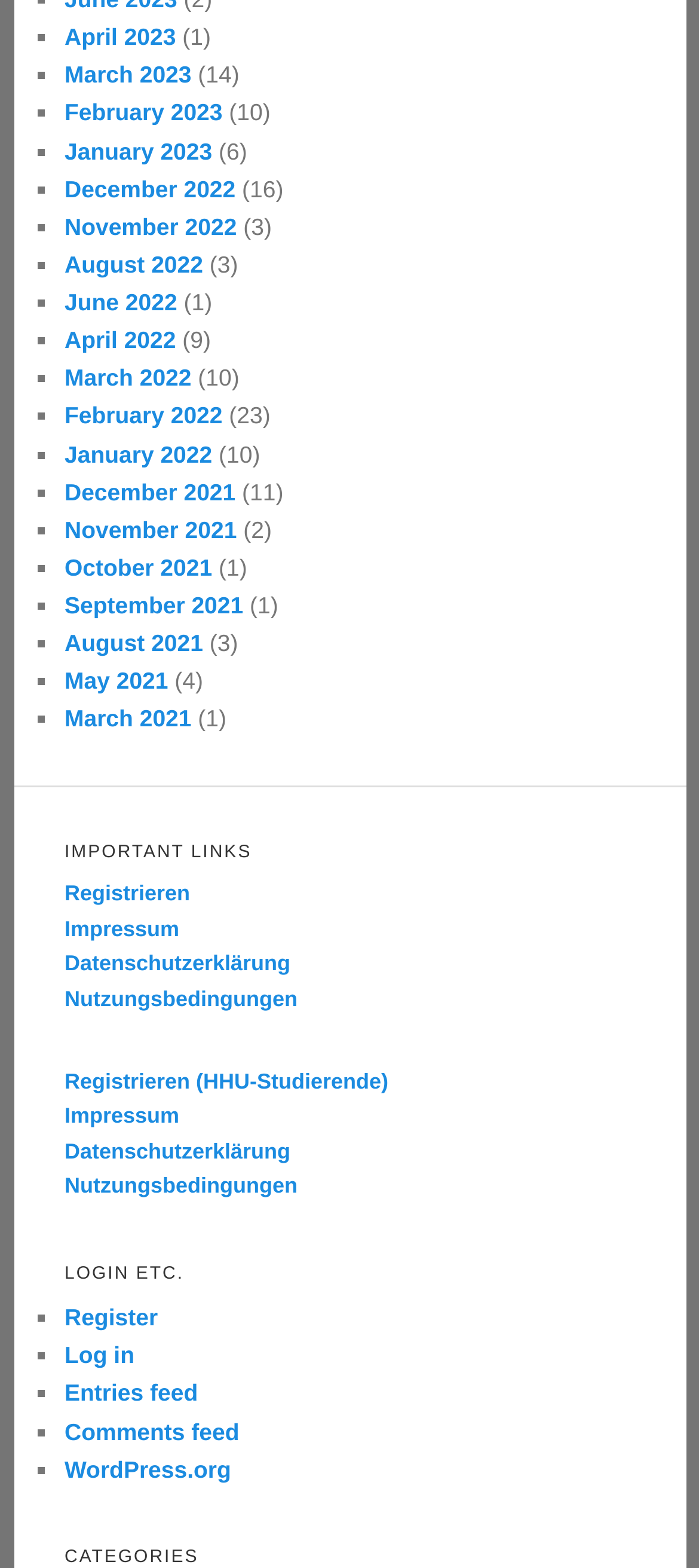Please find the bounding box coordinates of the element that must be clicked to perform the given instruction: "Check Impressum". The coordinates should be four float numbers from 0 to 1, i.e., [left, top, right, bottom].

[0.092, 0.584, 0.256, 0.6]